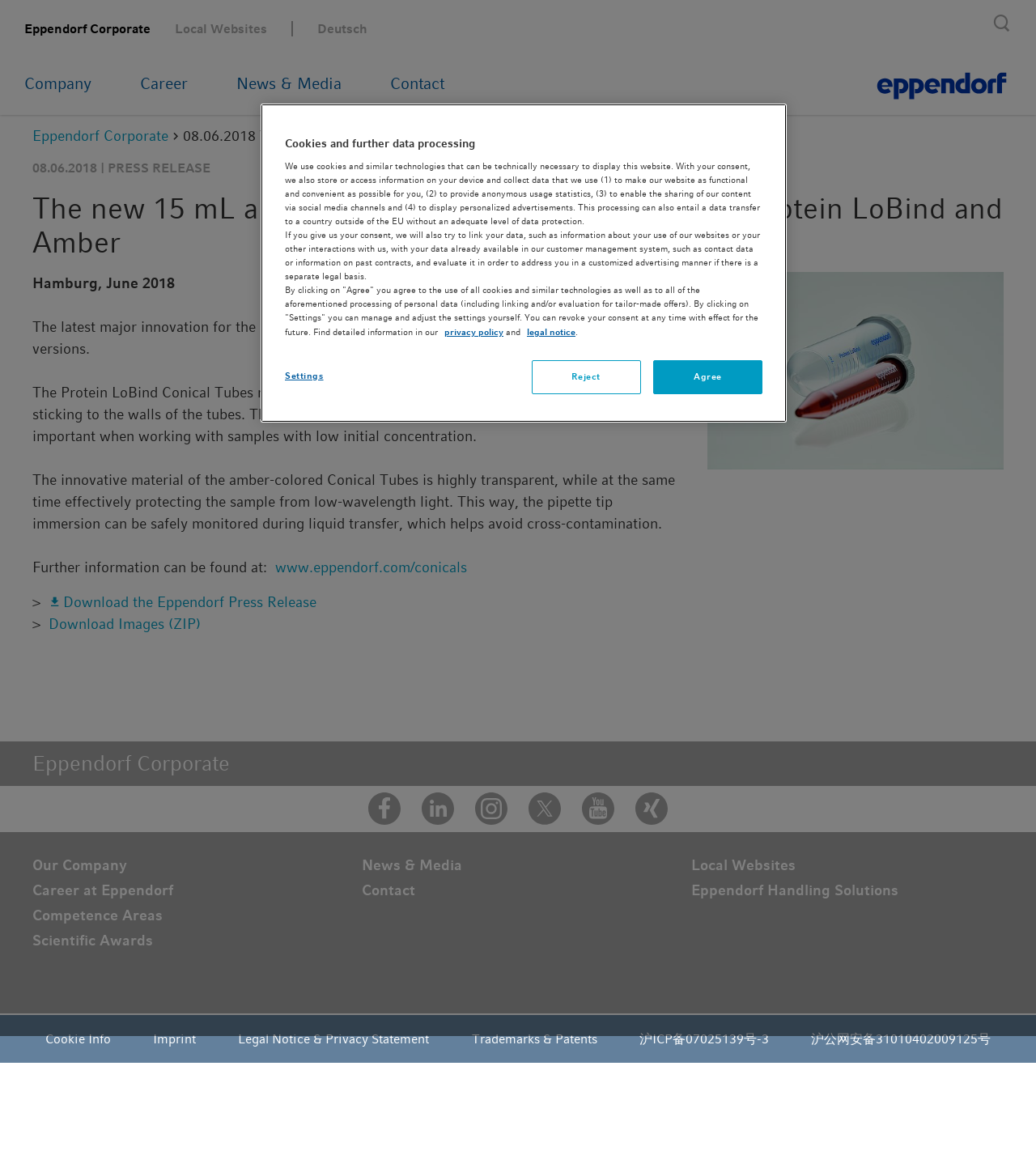Using the format (top-left x, top-left y, bottom-right x, bottom-right y), provide the bounding box coordinates for the described UI element. All values should be floating point numbers between 0 and 1: Legal Notice & Privacy Statement

[0.23, 0.896, 0.414, 0.909]